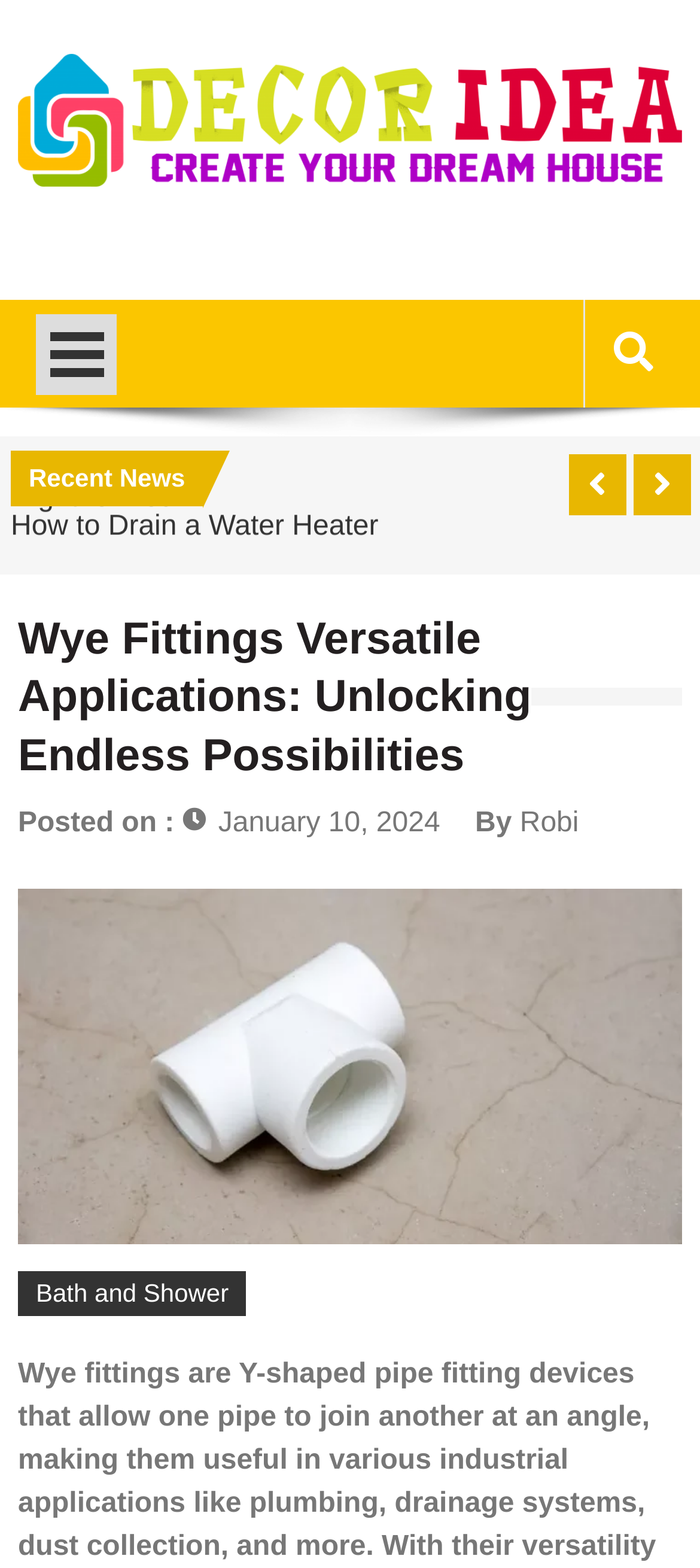Locate the UI element described by Decor Ideas in the provided webpage screenshot. Return the bounding box coordinates in the format (top-left x, top-left y, bottom-right x, bottom-right y), ensuring all values are between 0 and 1.

[0.026, 0.128, 0.534, 0.174]